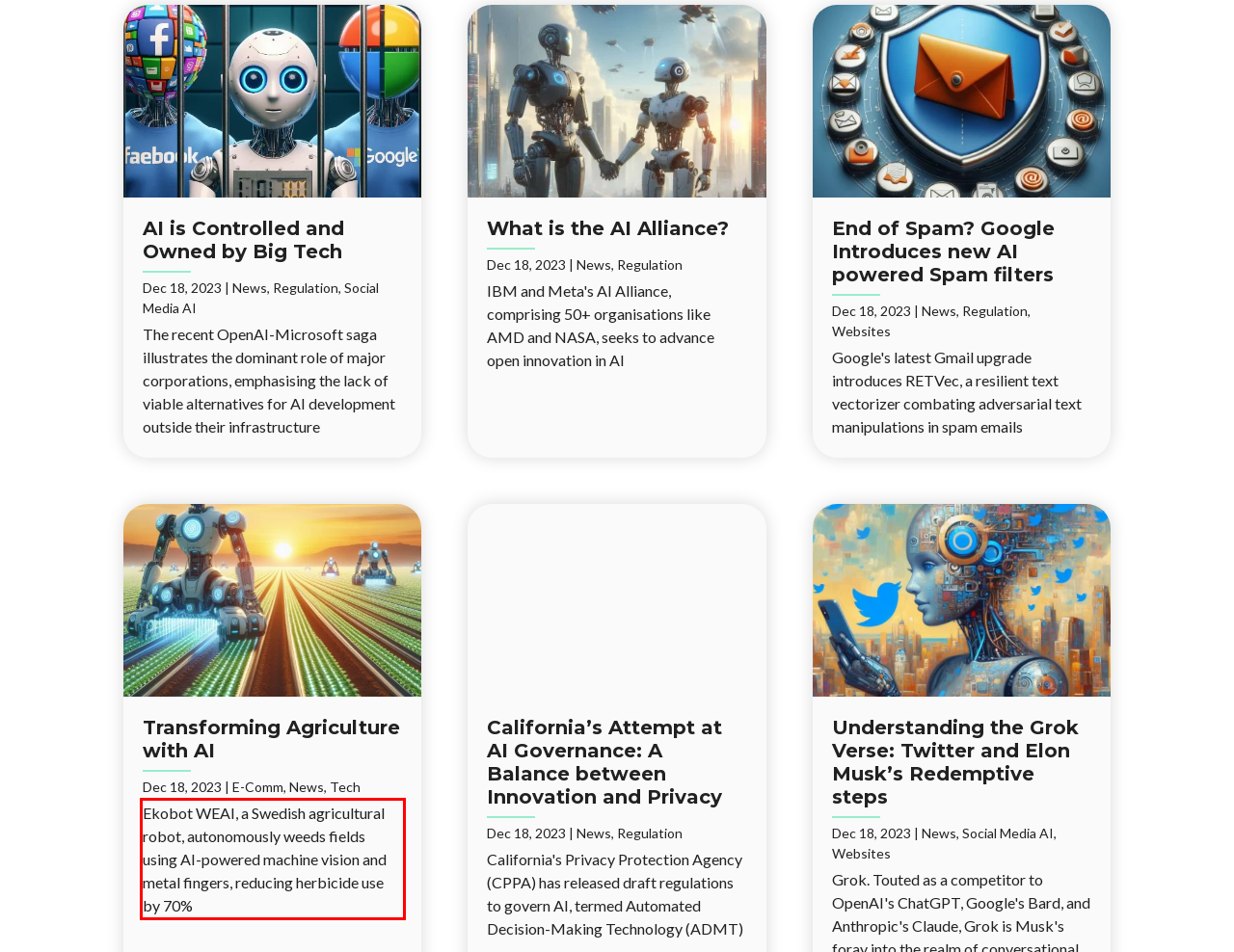Please identify the text within the red rectangular bounding box in the provided webpage screenshot.

Ekobot WEAI, a Swedish agricultural robot, autonomously weeds fields using AI-powered machine vision and metal fingers, reducing herbicide use by 70%